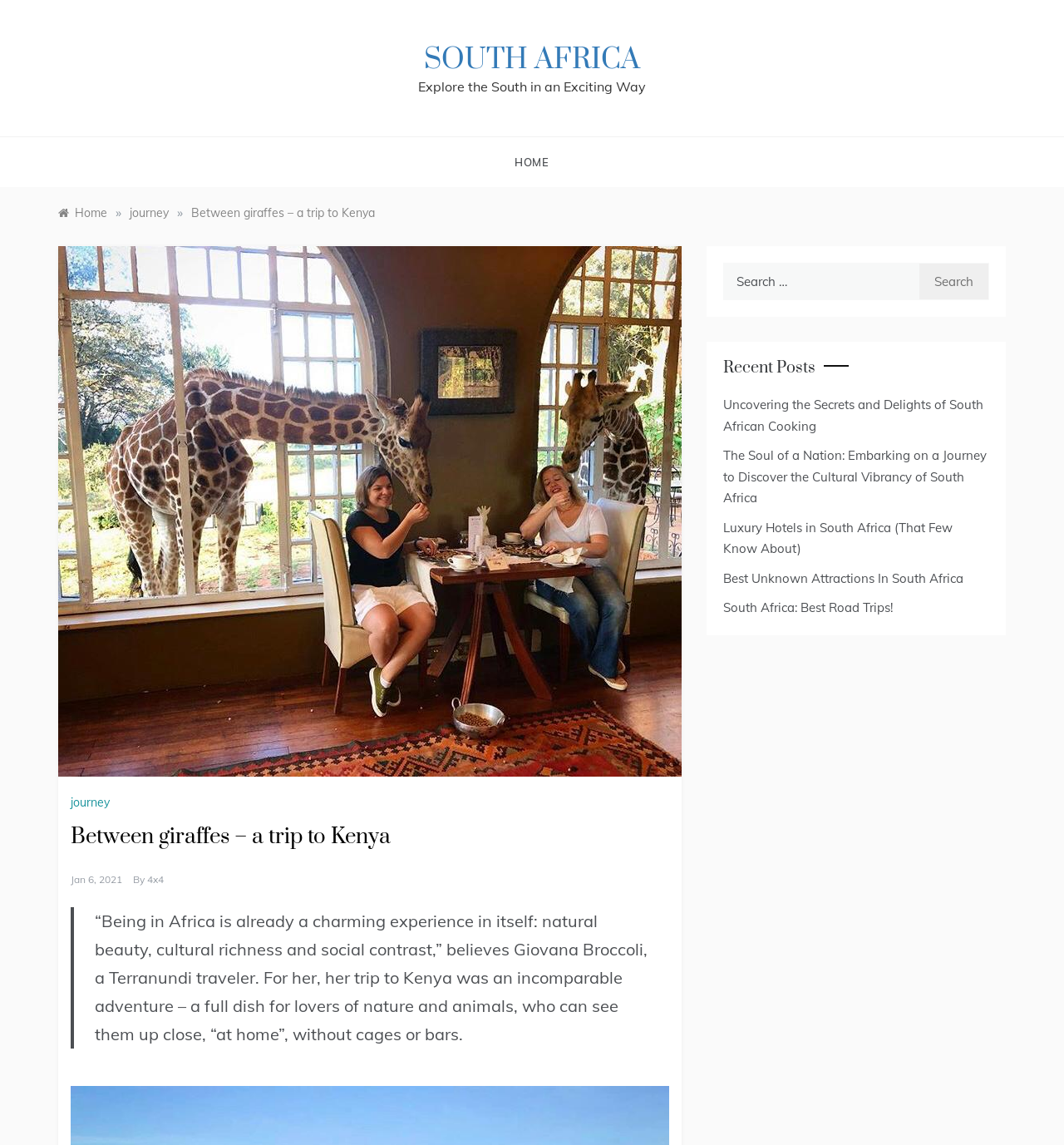Please find and report the bounding box coordinates of the element to click in order to perform the following action: "Go to homepage". The coordinates should be expressed as four float numbers between 0 and 1, in the format [left, top, right, bottom].

[0.484, 0.12, 0.516, 0.163]